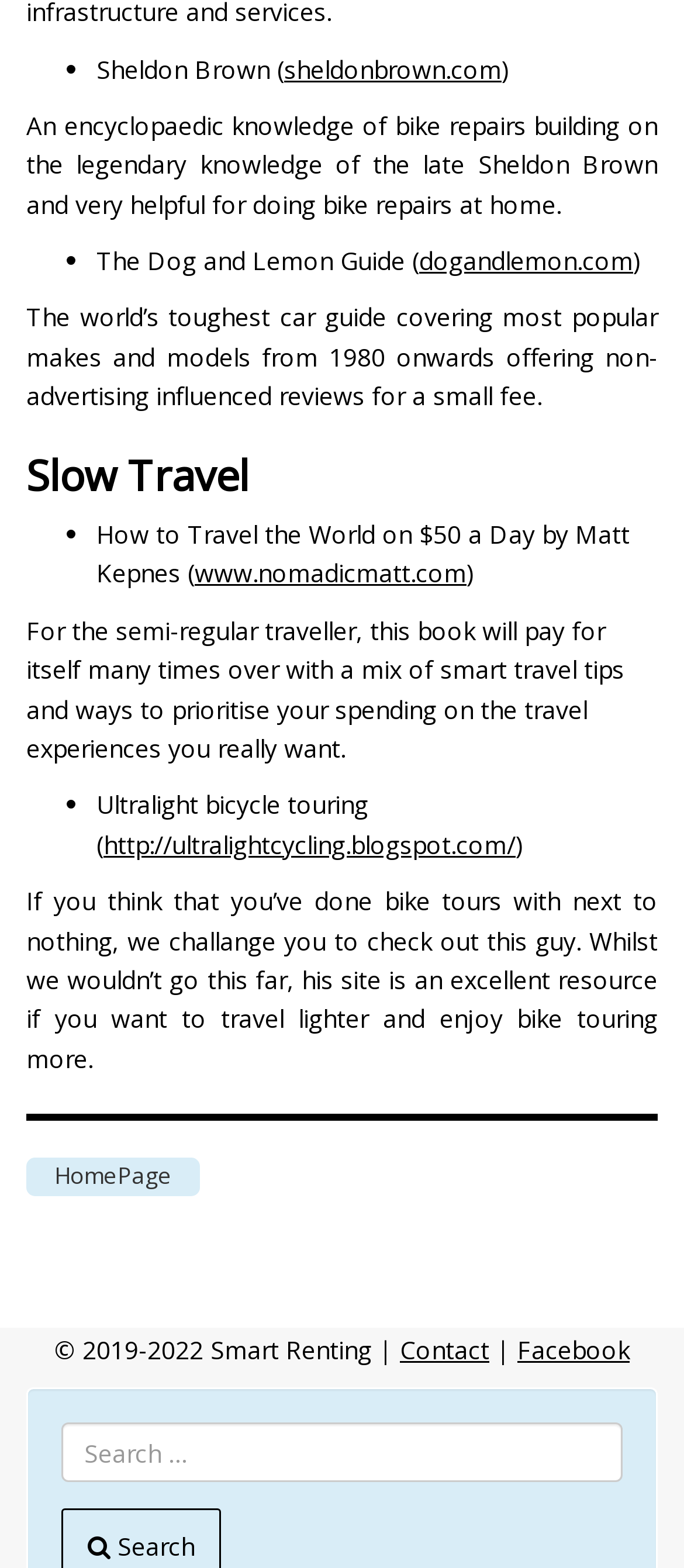Predict the bounding box coordinates of the area that should be clicked to accomplish the following instruction: "contact Smart Renting". The bounding box coordinates should consist of four float numbers between 0 and 1, i.e., [left, top, right, bottom].

[0.585, 0.85, 0.715, 0.871]